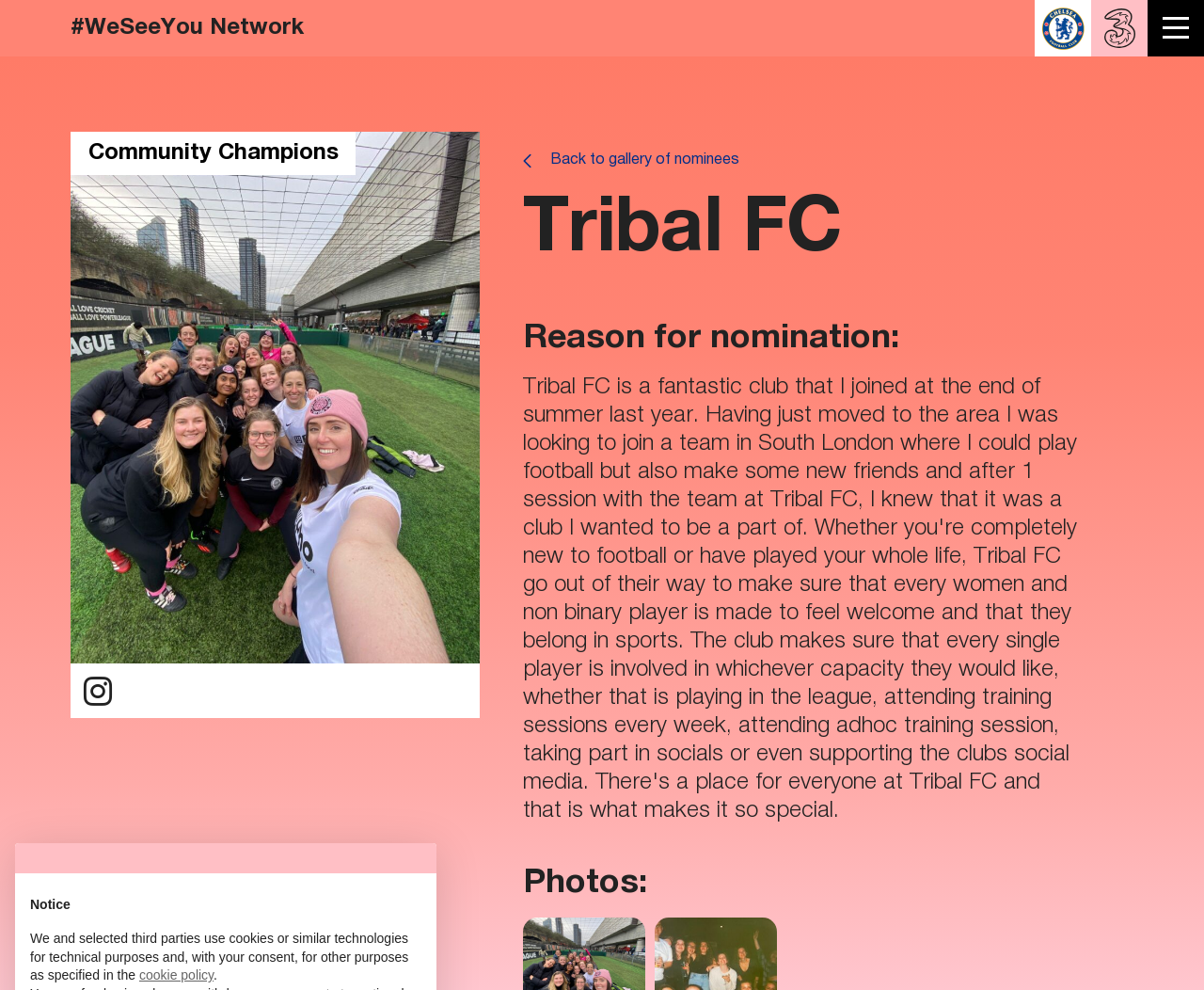Identify the bounding box coordinates for the UI element described as: "Back to gallery of nominees".

[0.434, 0.15, 0.941, 0.174]